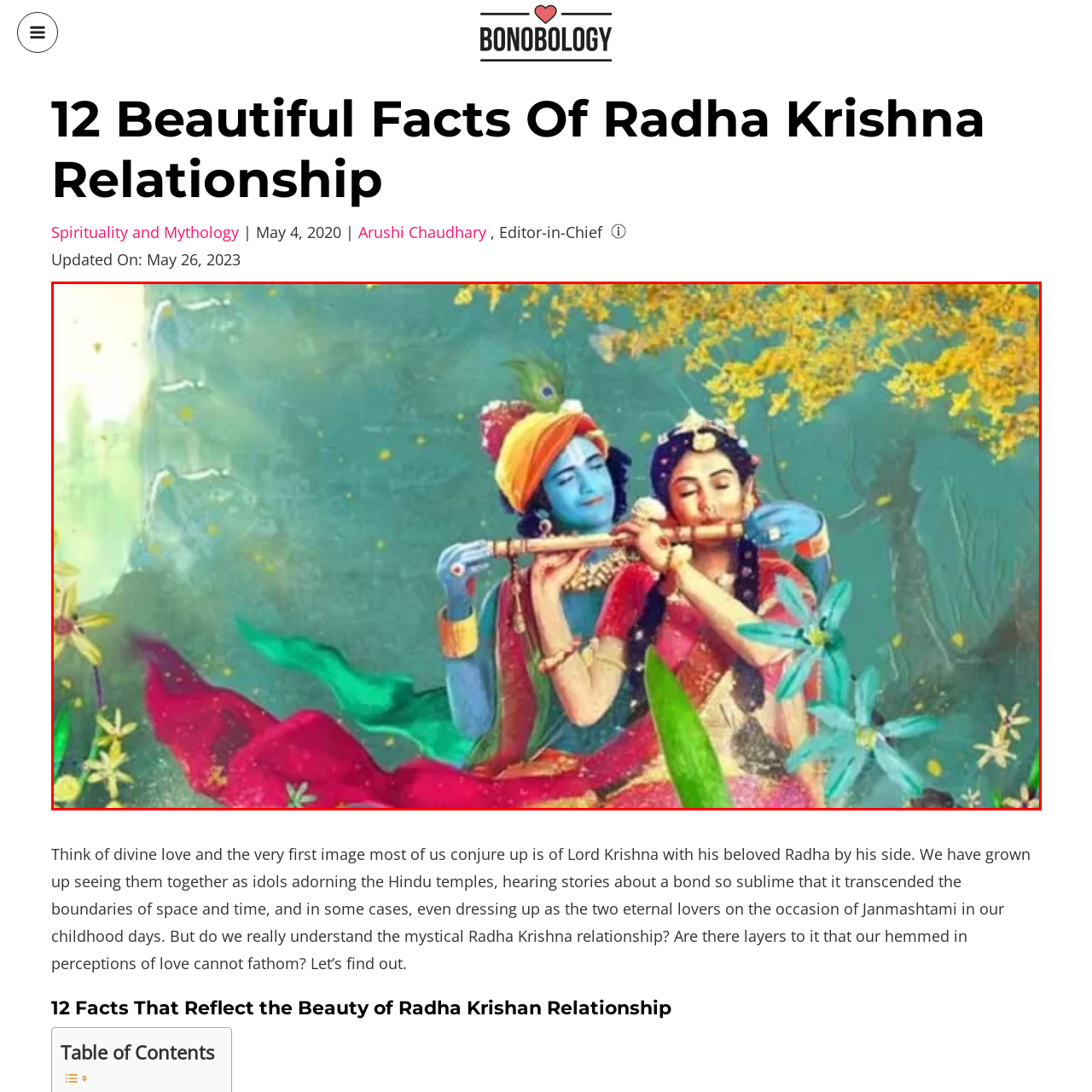What is Radha doing with her eyes?
Check the image inside the red boundary and answer the question using a single word or brief phrase.

Closing them